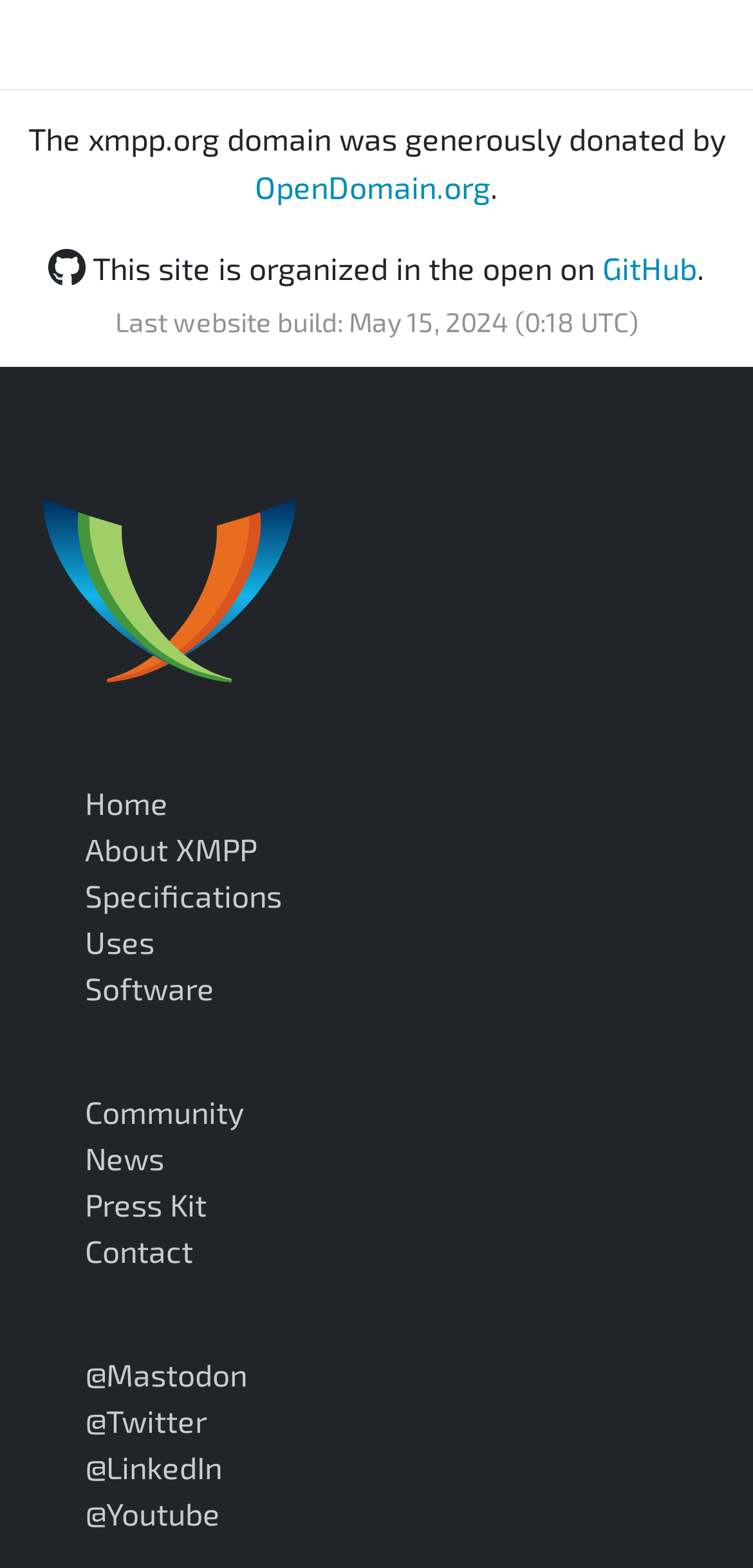What is the last website build date?
Based on the image, give a concise answer in the form of a single word or short phrase.

May 15, 2024